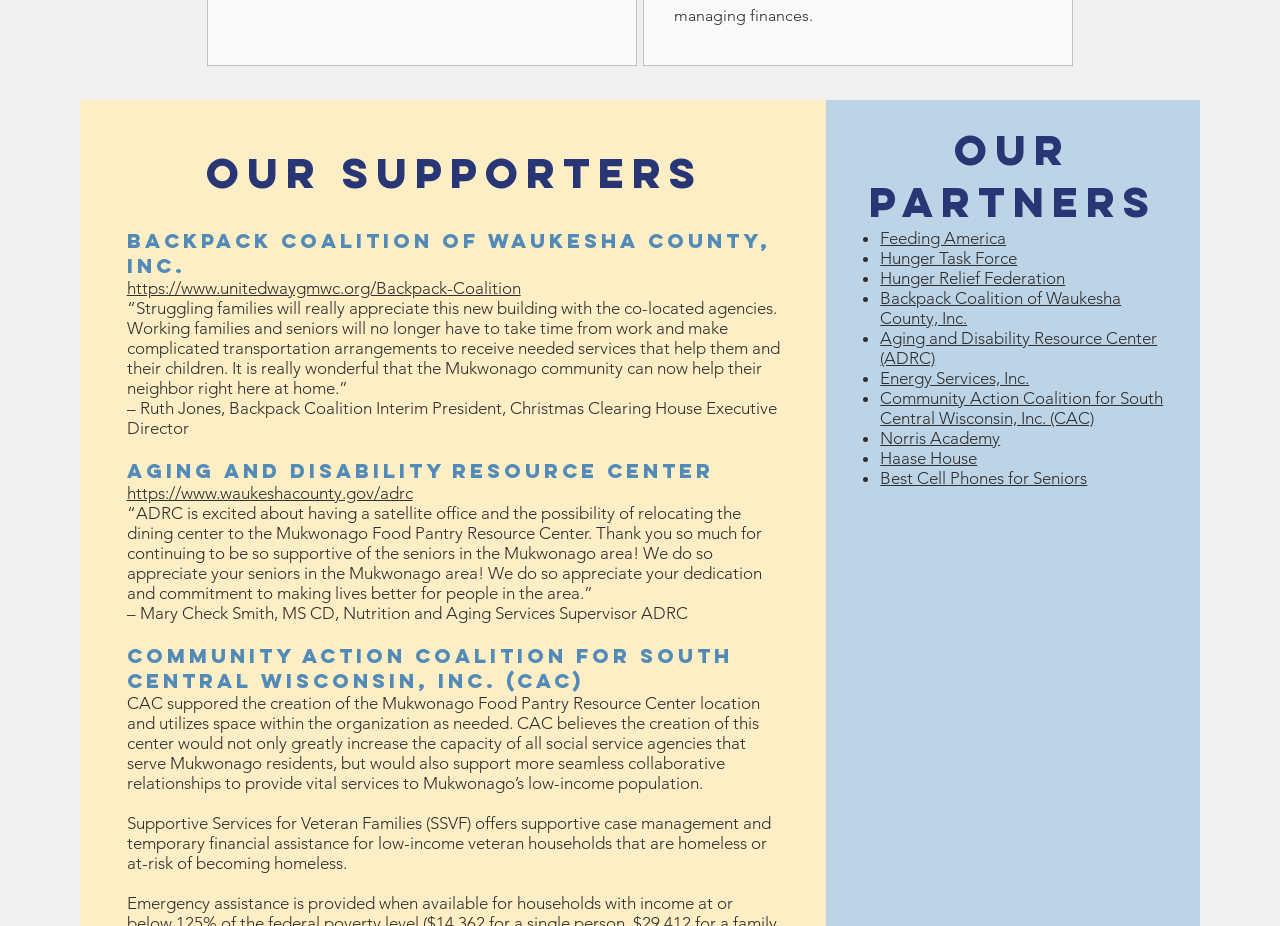Provide the bounding box coordinates of the area you need to click to execute the following instruction: "Go to the Feeding America website".

[0.688, 0.246, 0.786, 0.268]